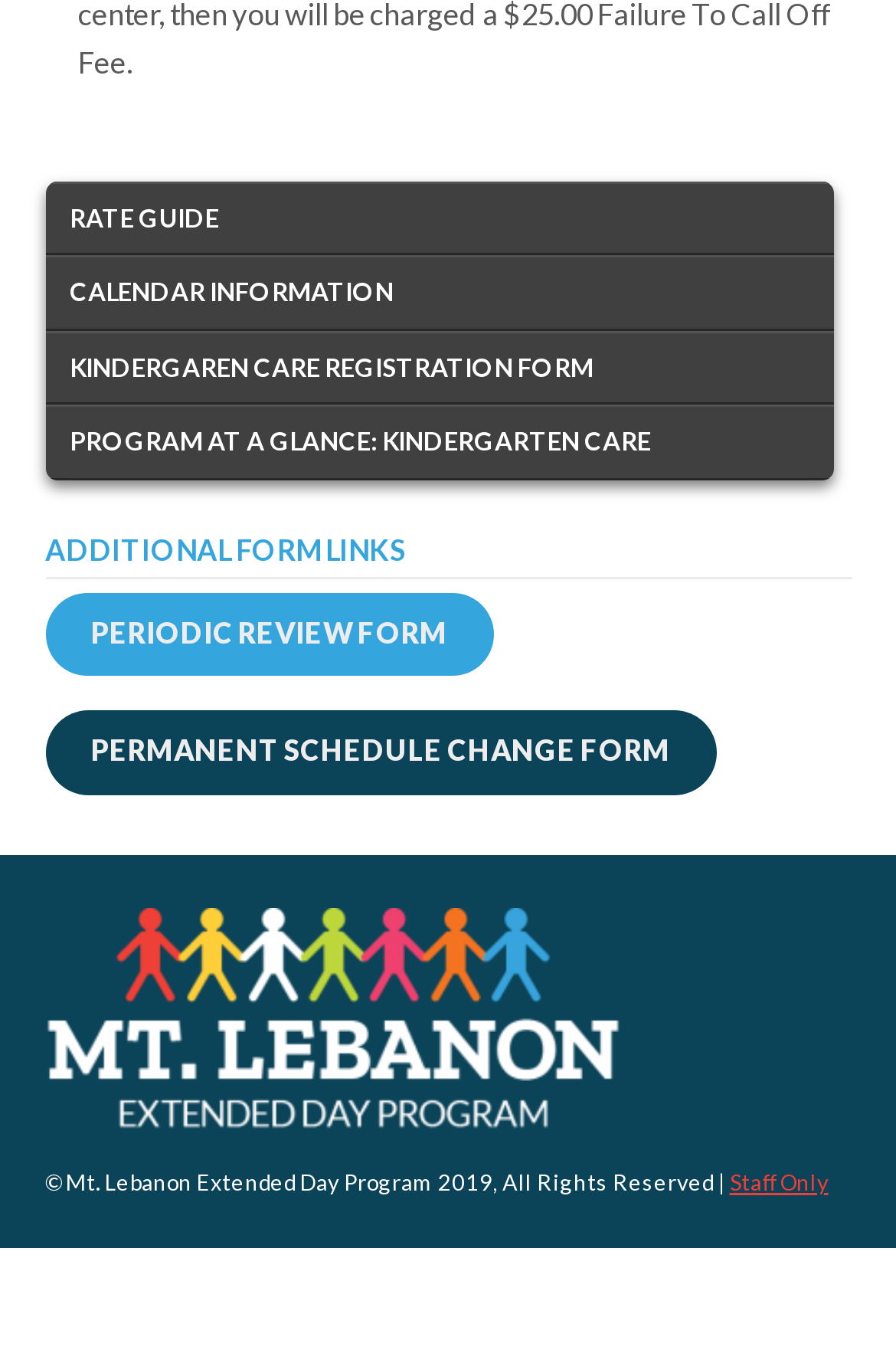How many links are under the 'NAVIGATION' heading?
Can you offer a detailed and complete answer to this question?

I counted the number of link elements under the 'NAVIGATION' heading and found four links: 'RATE GUIDE', 'CALENDAR INFORMATION', 'KINDERGAREN CARE REGISTRATION FORM', and 'PROGRAM AT A GLANCE: KINDERGARTEN CARE'.